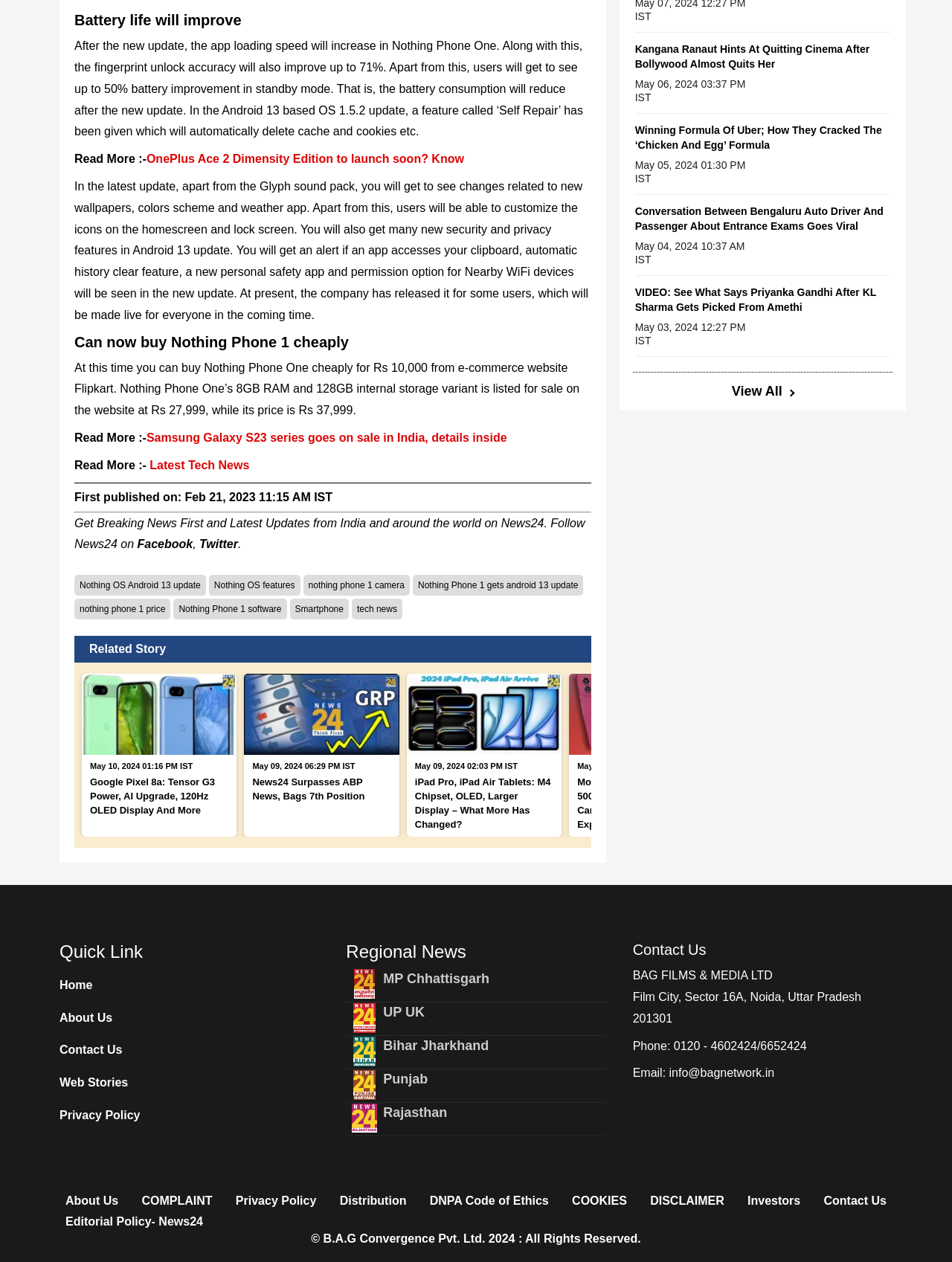Find the bounding box coordinates for the area that must be clicked to perform this action: "Follow News24 on Facebook".

[0.144, 0.426, 0.202, 0.436]